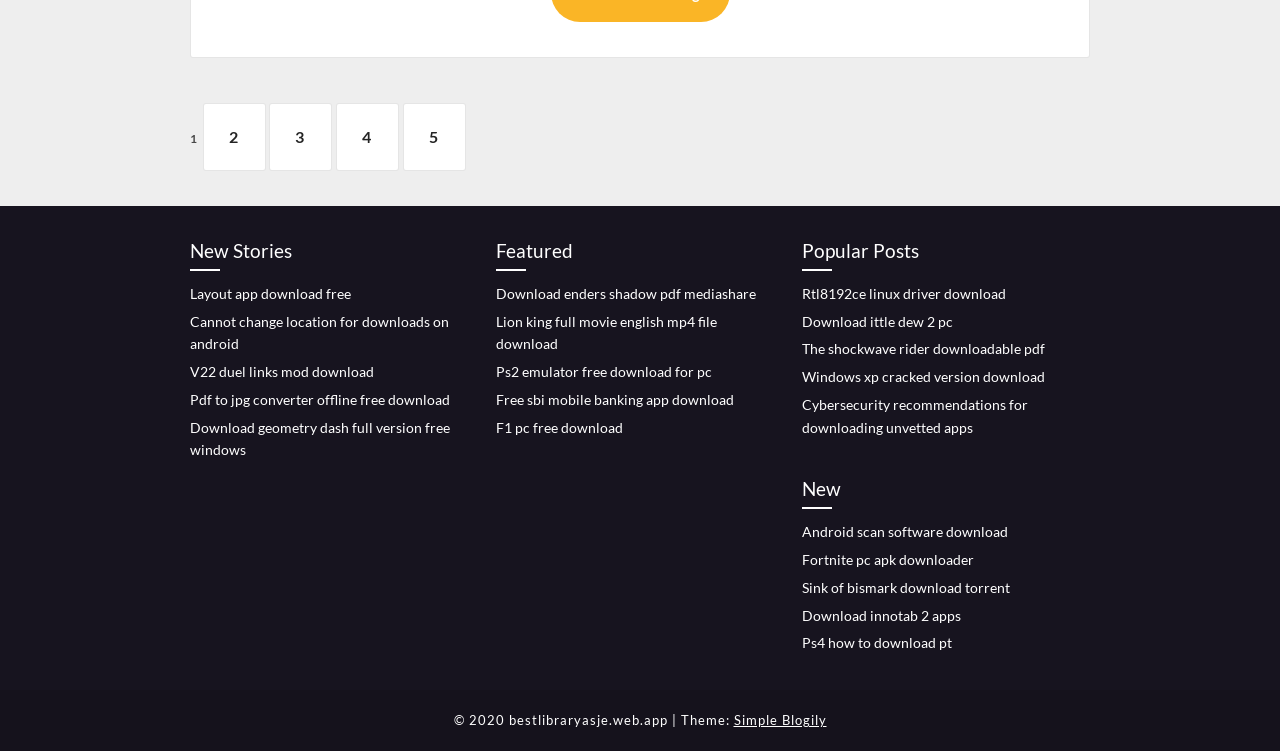Indicate the bounding box coordinates of the element that must be clicked to execute the instruction: "Click on 'New Stories'". The coordinates should be given as four float numbers between 0 and 1, i.e., [left, top, right, bottom].

[0.148, 0.314, 0.359, 0.361]